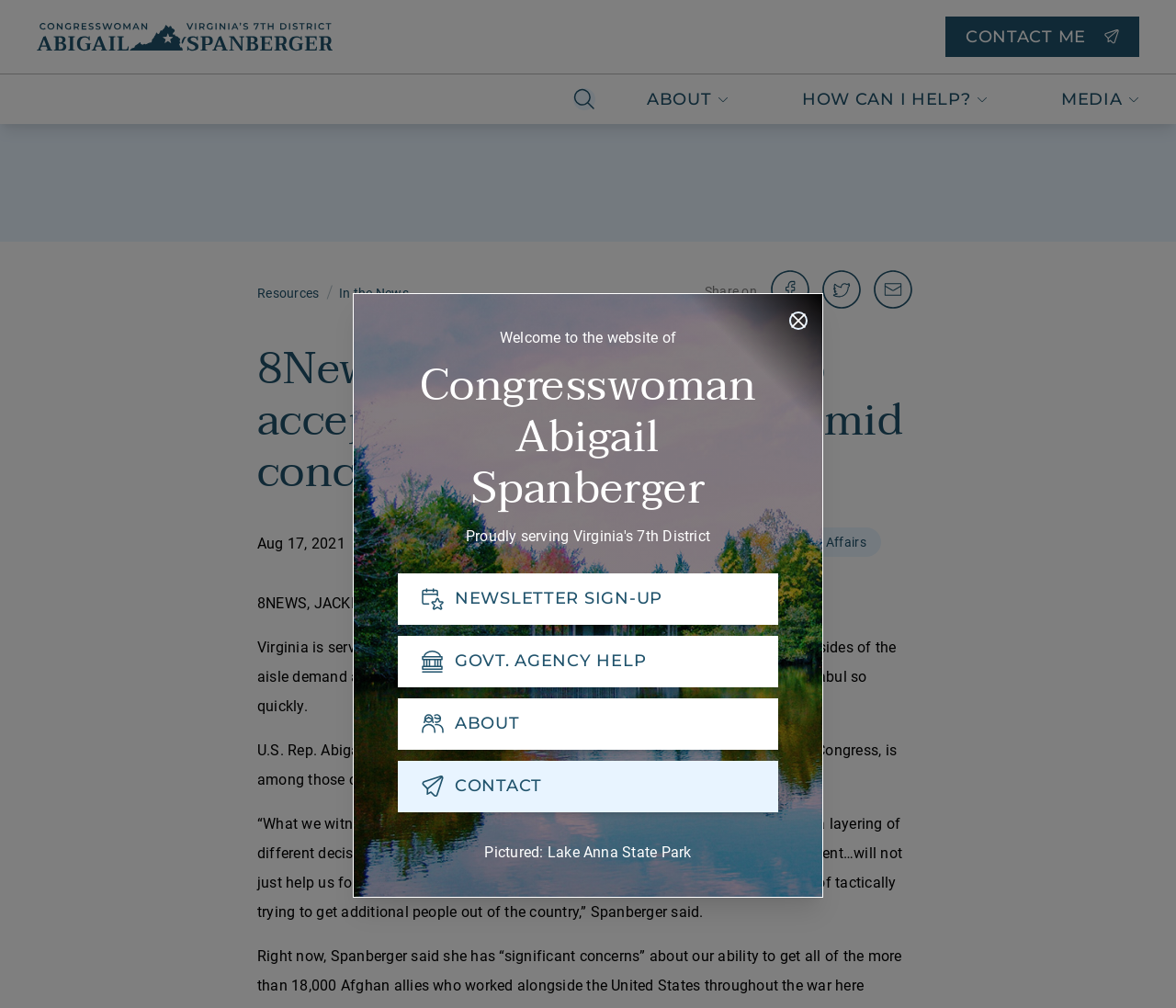Locate the bounding box coordinates of the element you need to click to accomplish the task described by this instruction: "Search the website".

[0.475, 0.074, 0.519, 0.123]